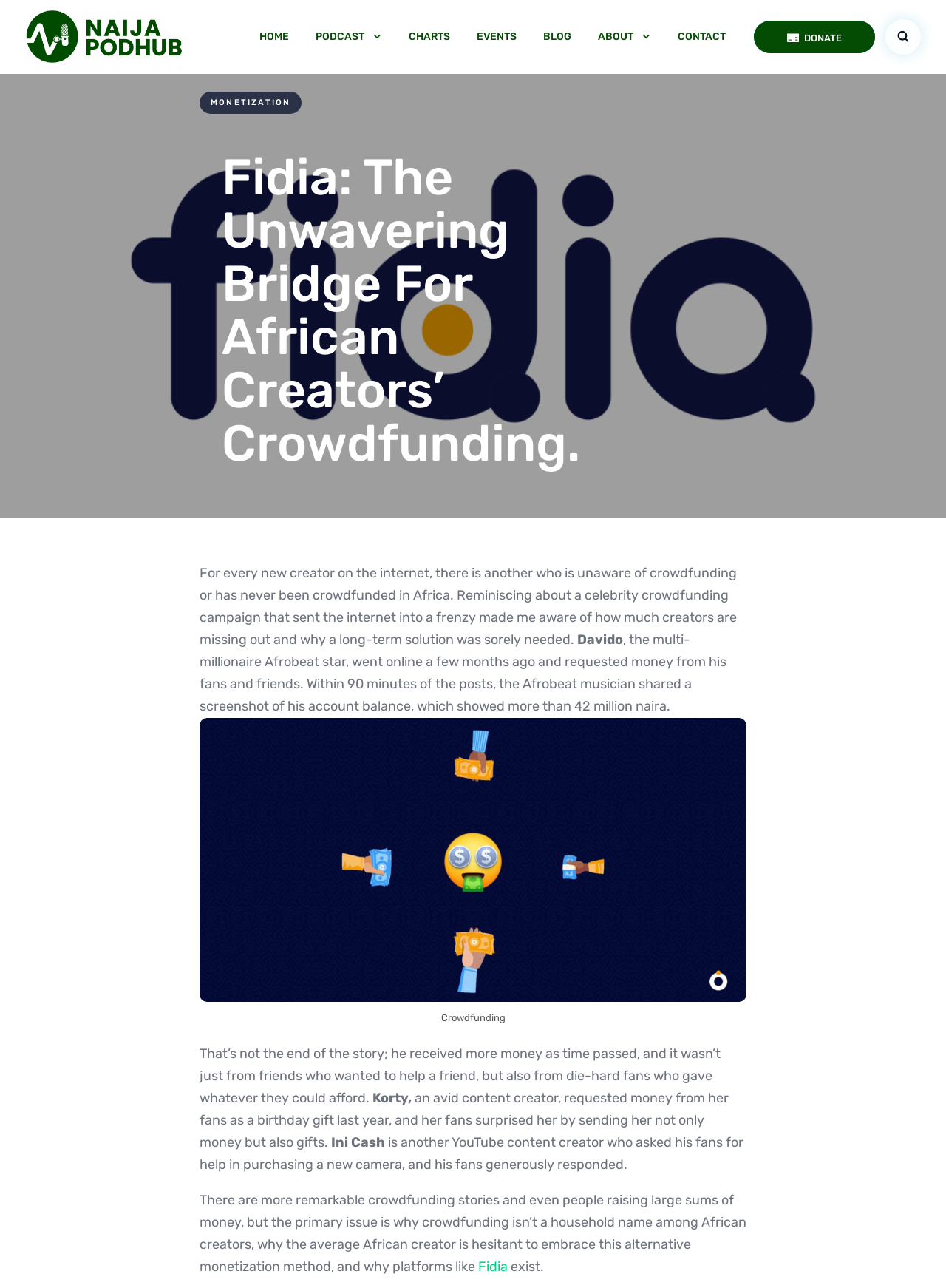What is the purpose of the Fidia platform?
Provide a concise answer using a single word or phrase based on the image.

Crowdfunding for African creators